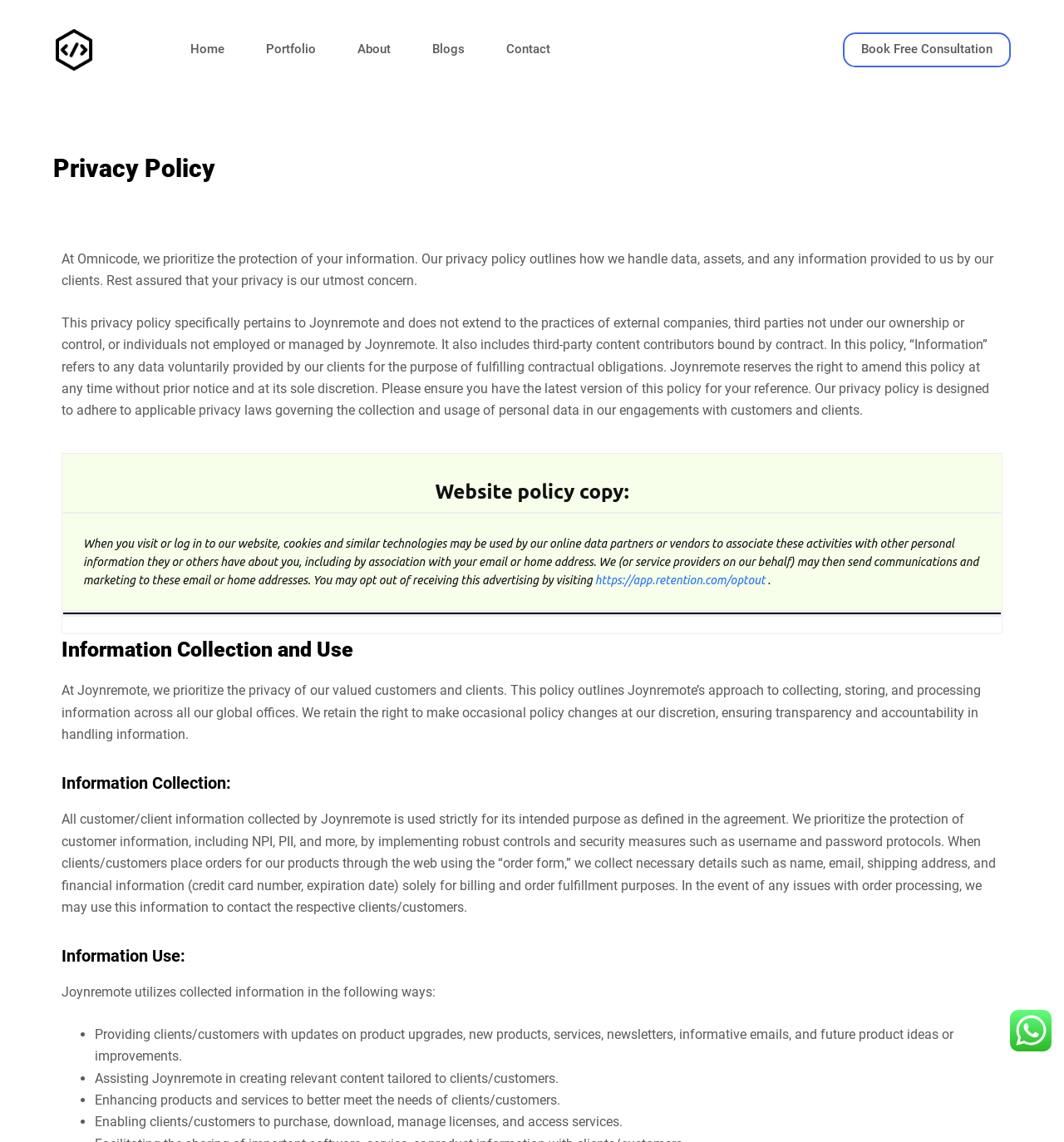What is the purpose of the privacy policy?
Offer a detailed and exhaustive answer to the question.

The purpose of the privacy policy is to outline how Omnicode handles data, assets, and any information provided to them by their clients, as stated in the static text at the beginning of the webpage.